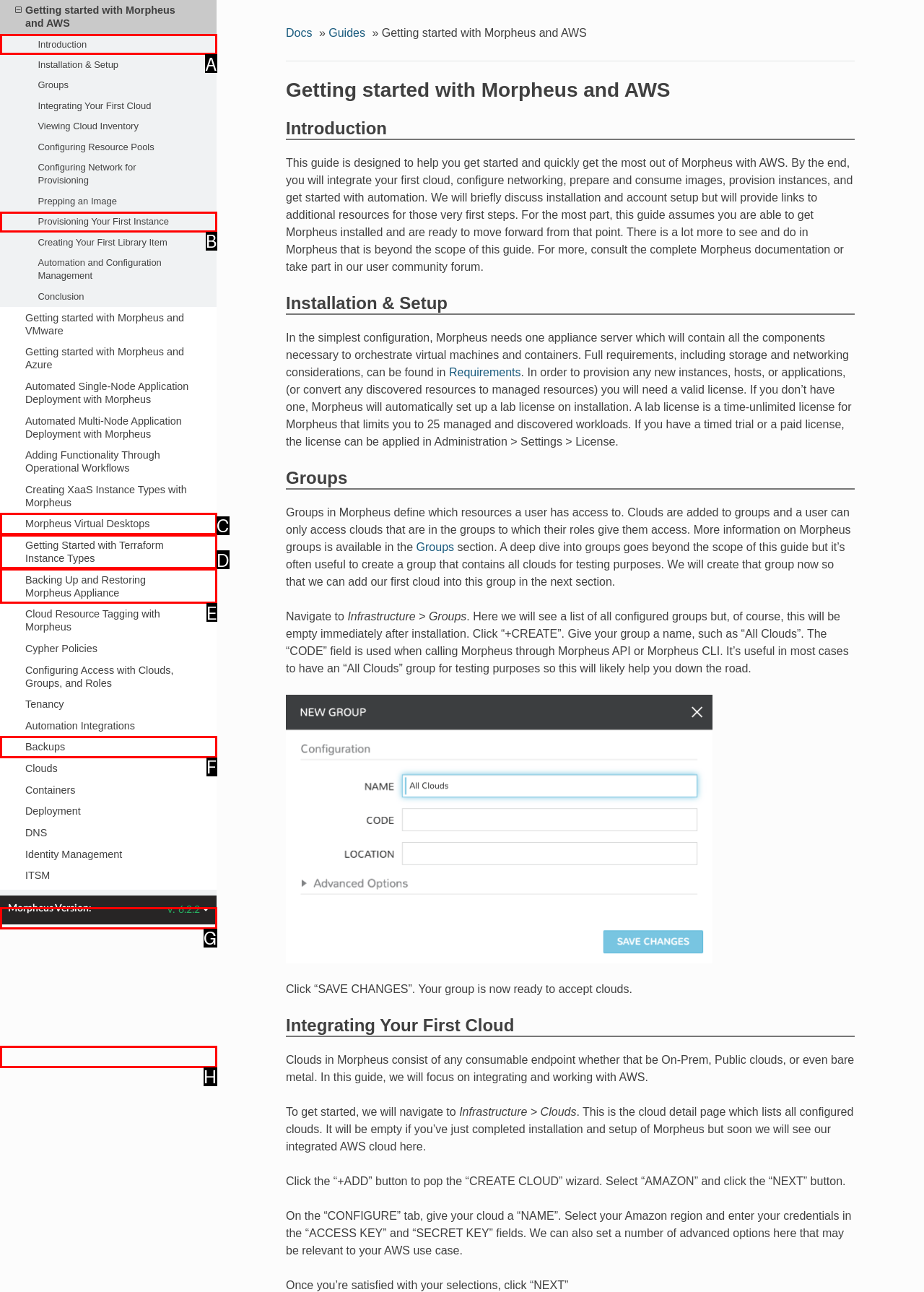Based on the element description: Morpheus Virtual Desktops, choose the HTML element that matches best. Provide the letter of your selected option.

C